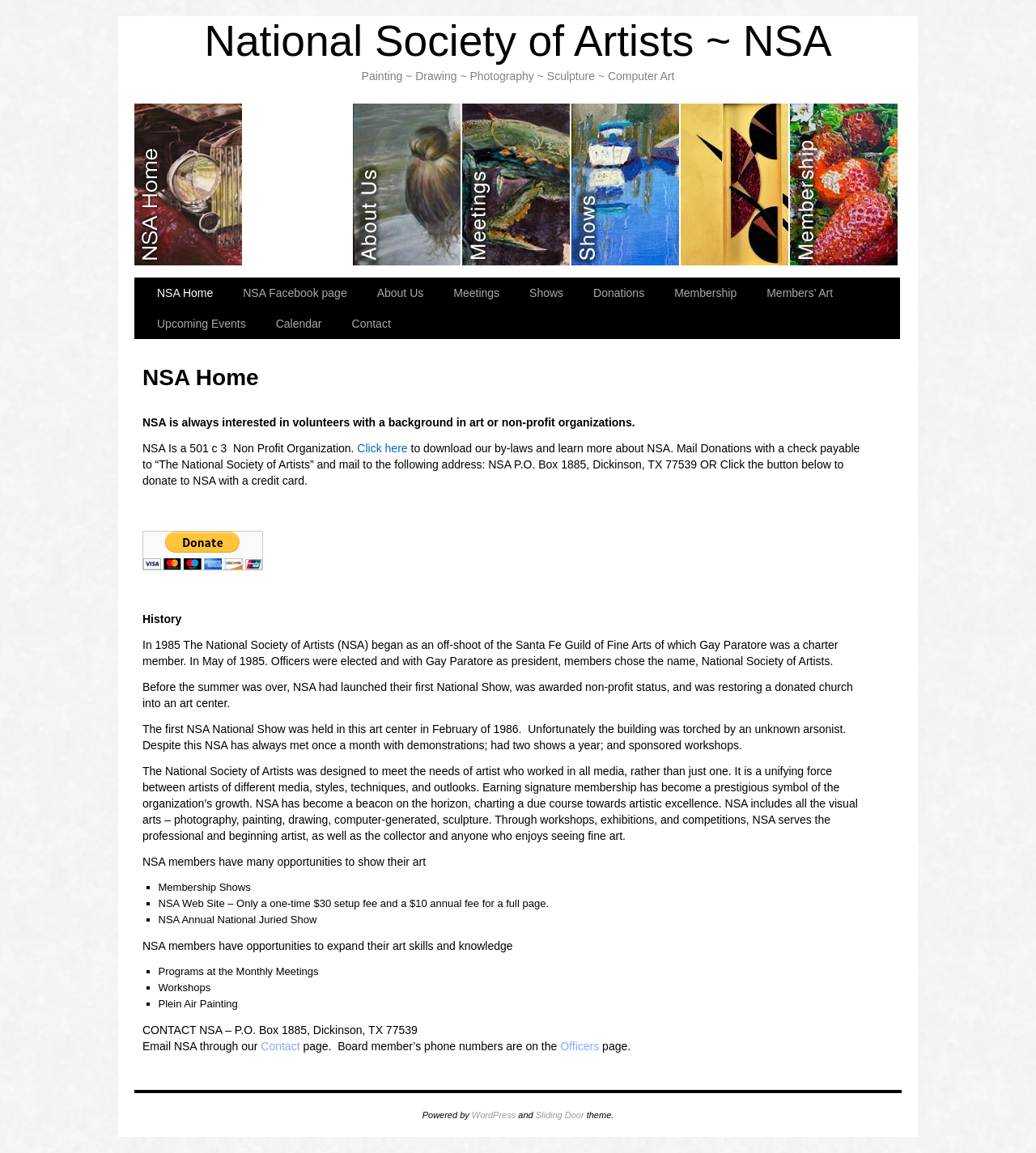How can one donate to NSA?
Please provide a single word or phrase in response based on the screenshot.

By check or credit card